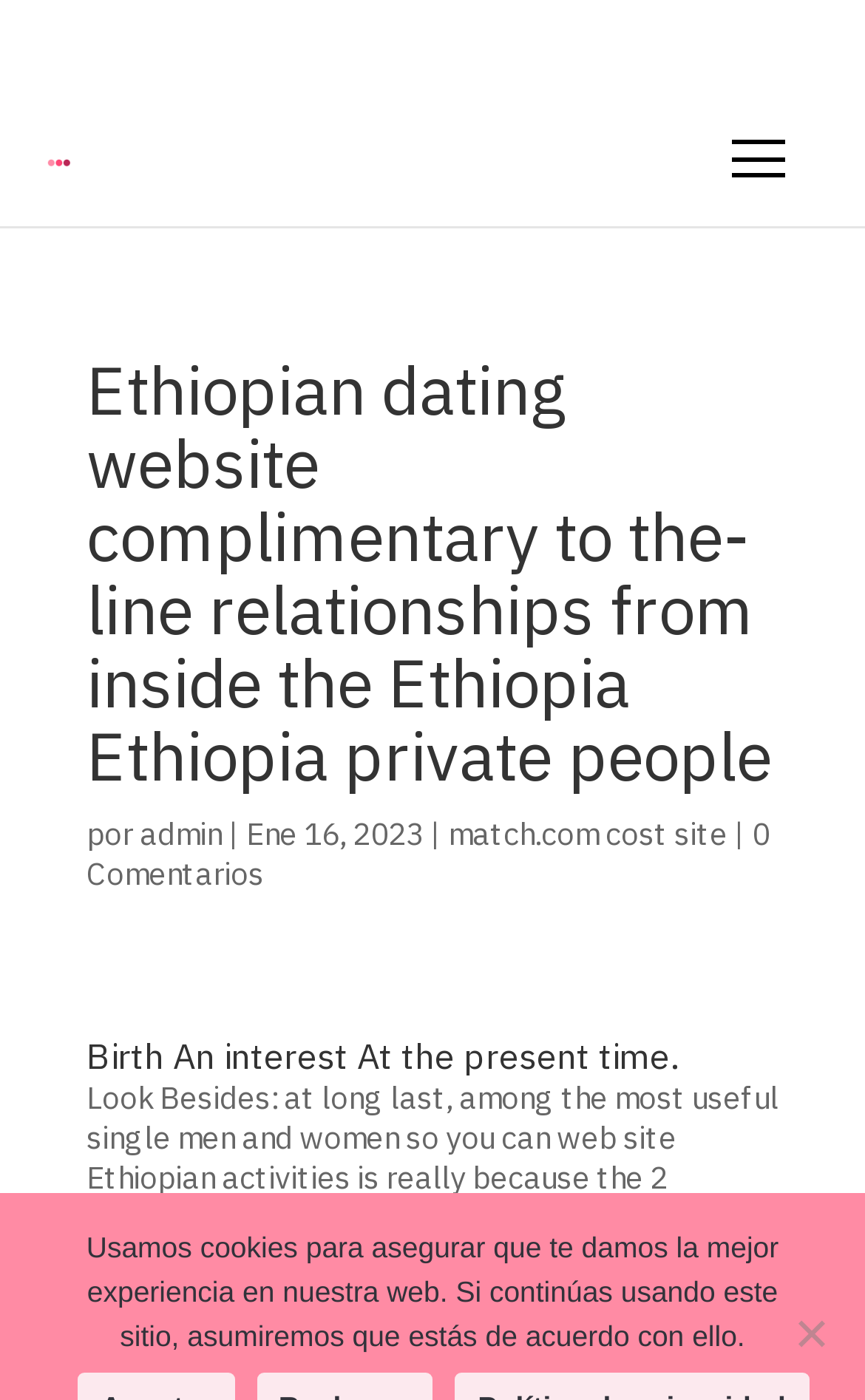Extract the heading text from the webpage.

Ethiopian dating website complimentary to the-line relationships from inside the Ethiopia Ethiopia private people